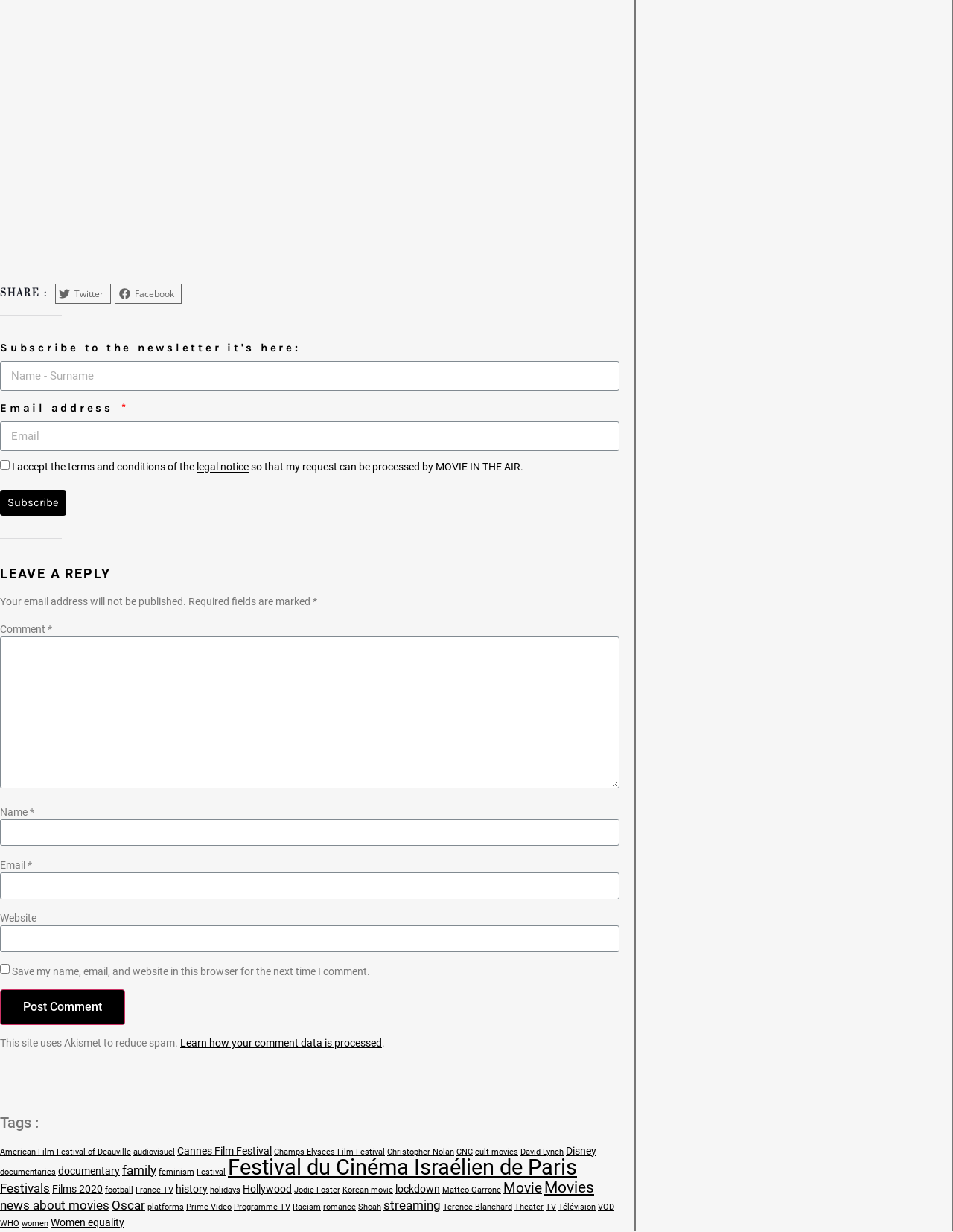Please identify the bounding box coordinates of the element that needs to be clicked to perform the following instruction: "Learn how your comment data is processed".

[0.189, 0.842, 0.401, 0.851]